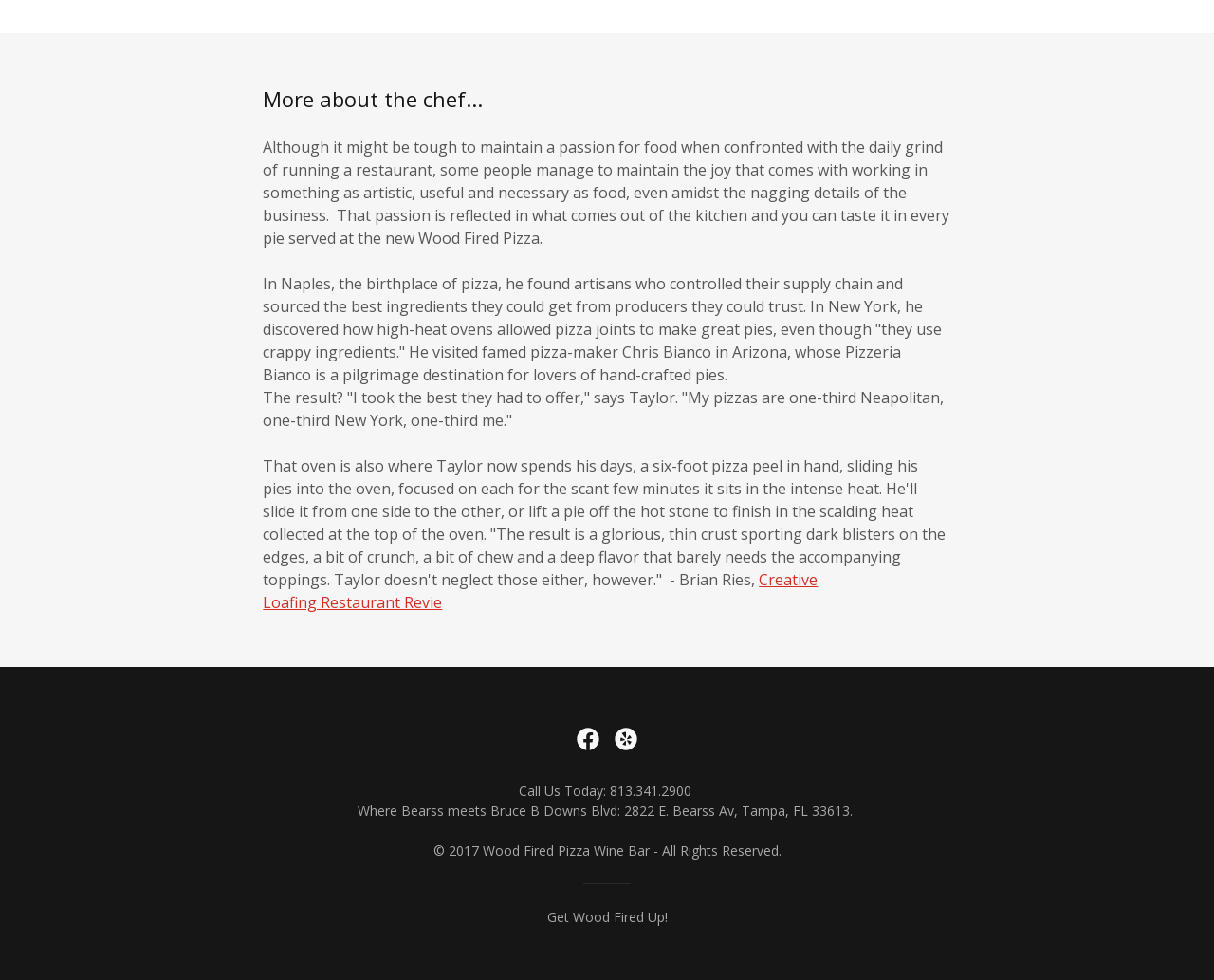What is the phone number to call the restaurant?
Using the visual information, respond with a single word or phrase.

813.341.2900